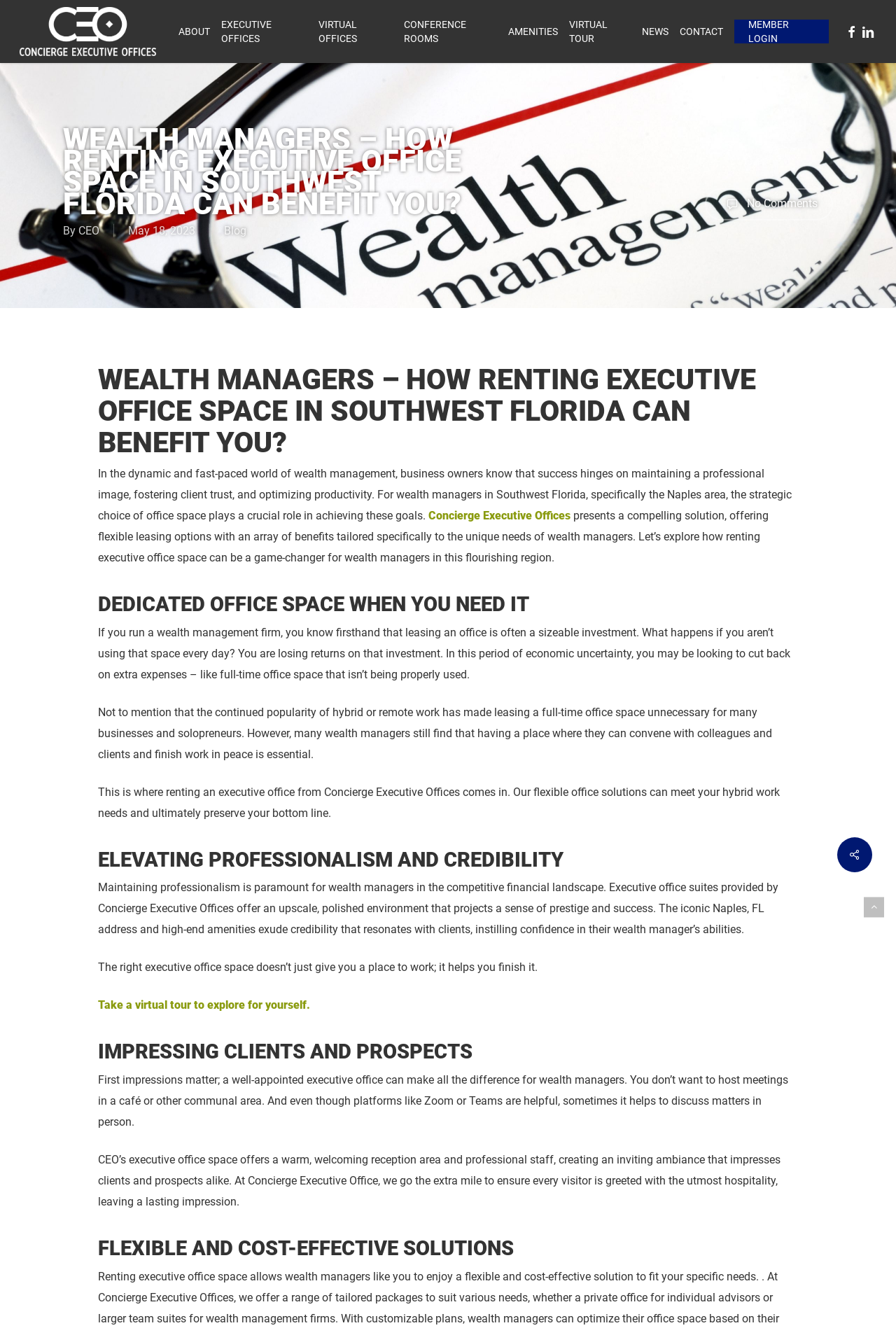Locate the bounding box for the described UI element: "alt="Concierge Executive Offices"". Ensure the coordinates are four float numbers between 0 and 1, formatted as [left, top, right, bottom].

[0.022, 0.005, 0.174, 0.042]